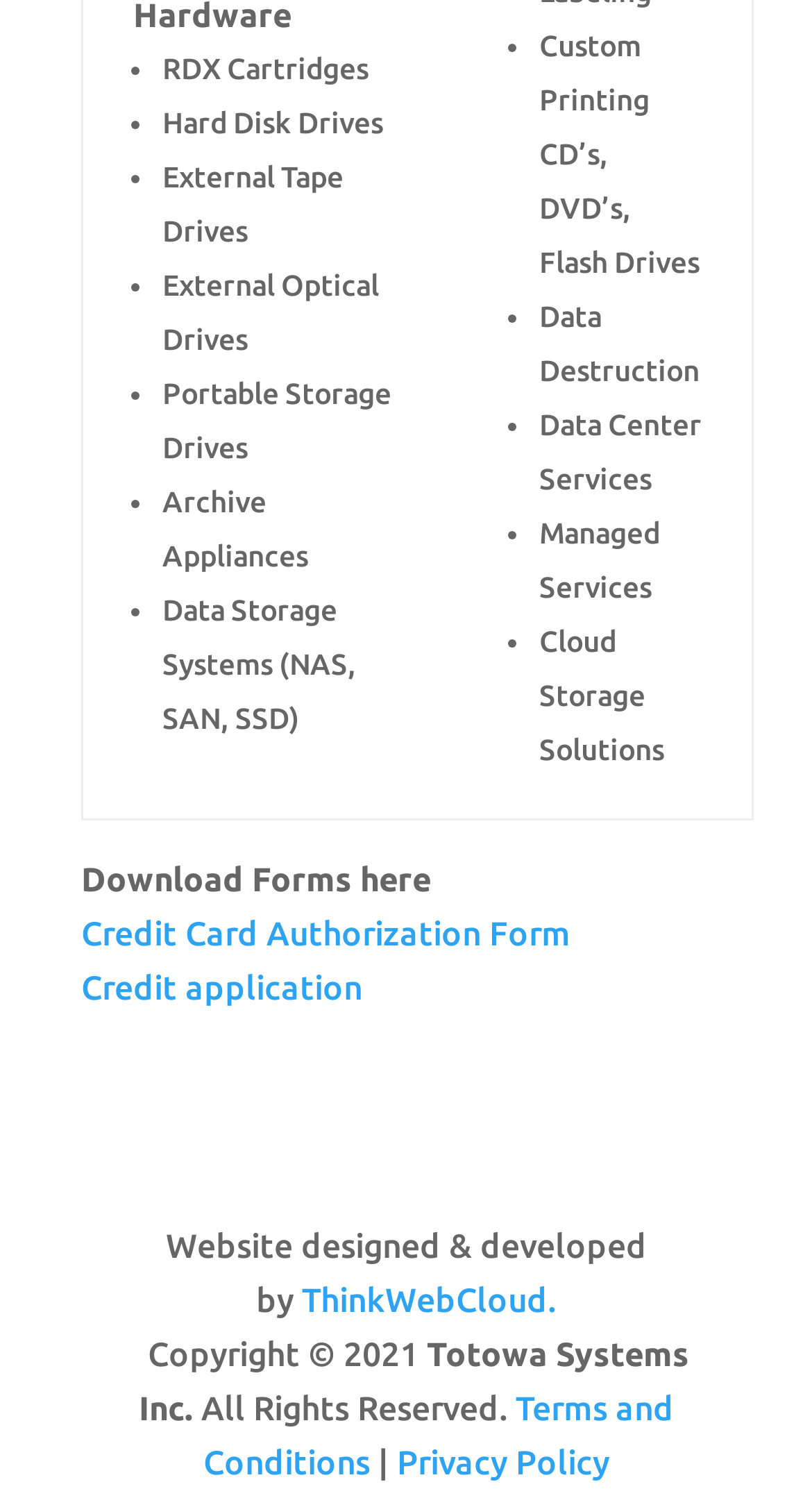Carefully examine the image and provide an in-depth answer to the question: Who designed and developed the website?

At the bottom of the webpage, I can see a credit that says 'Website designed & developed by ThinkWebCloud.' This indicates that ThinkWebCloud is the company responsible for designing and developing the website.